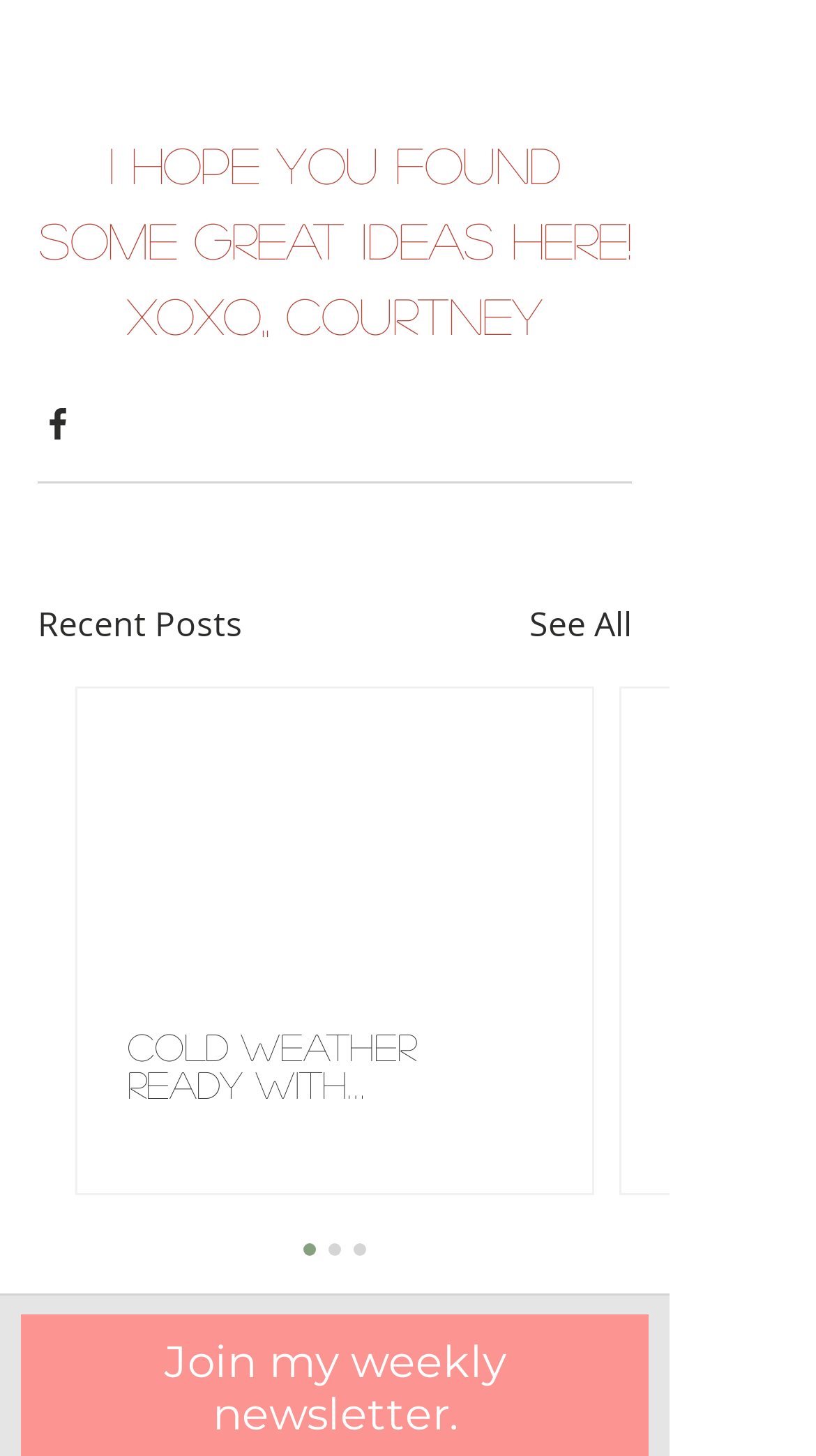How many social media sharing buttons are visible?
Please analyze the image and answer the question with as much detail as possible.

There is only one social media sharing button visible, which is the 'Share via Facebook' button, located at the top of the webpage, accompanied by a Facebook icon.